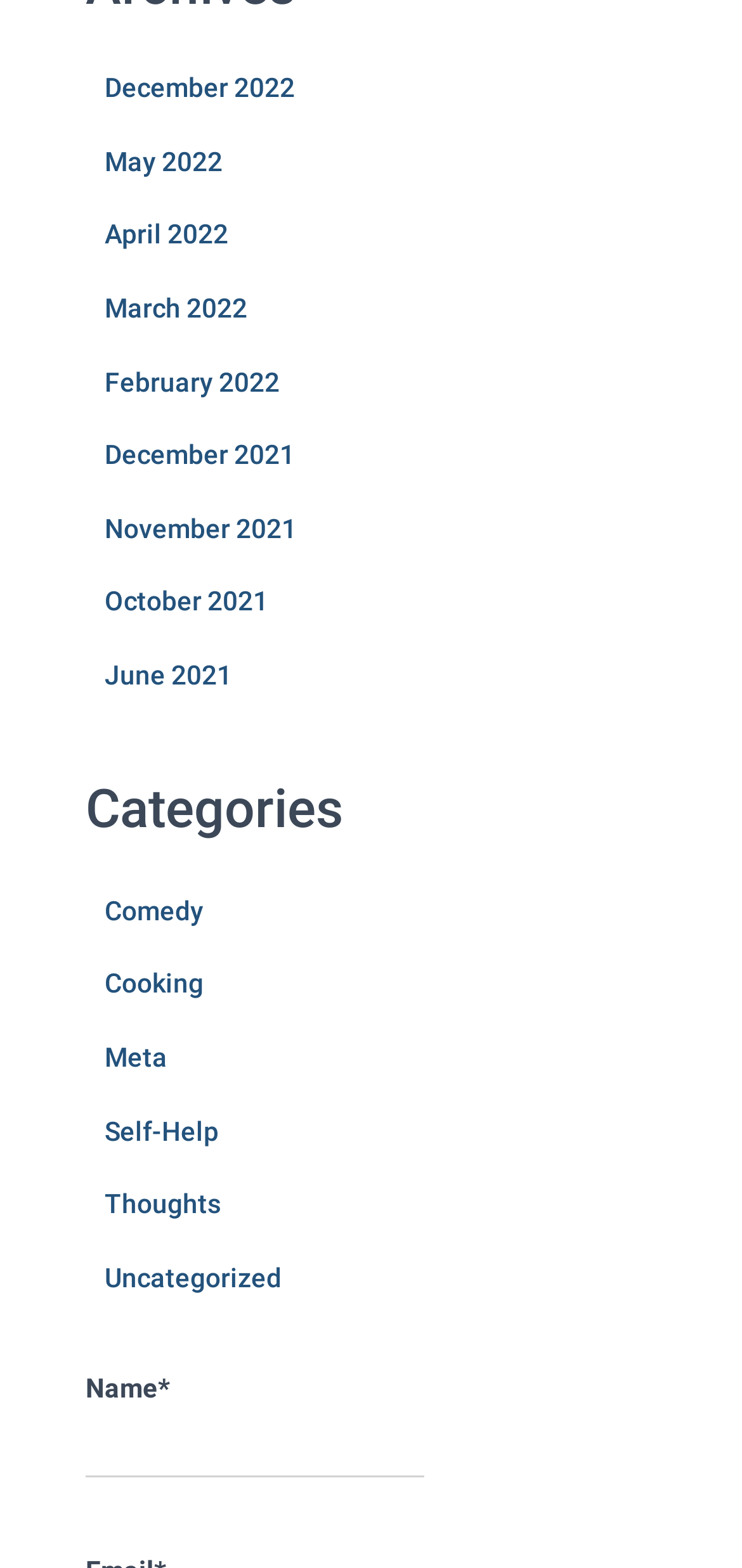Extract the bounding box of the UI element described as: "Thoughts".

[0.141, 0.758, 0.297, 0.778]